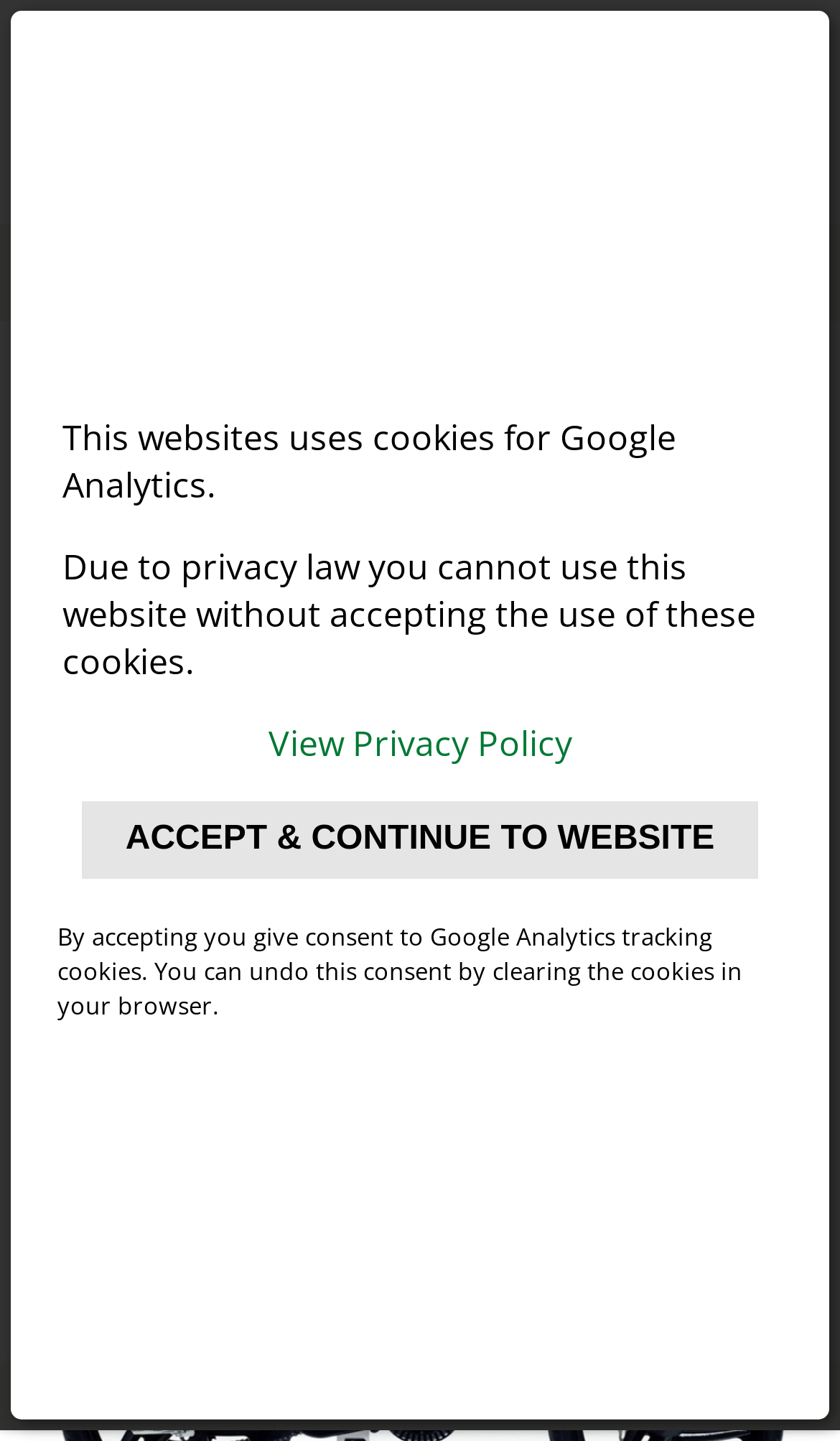Find the bounding box of the element with the following description: "Filters". The coordinates must be four float numbers between 0 and 1, formatted as [left, top, right, bottom].

[0.455, 0.607, 0.705, 0.667]